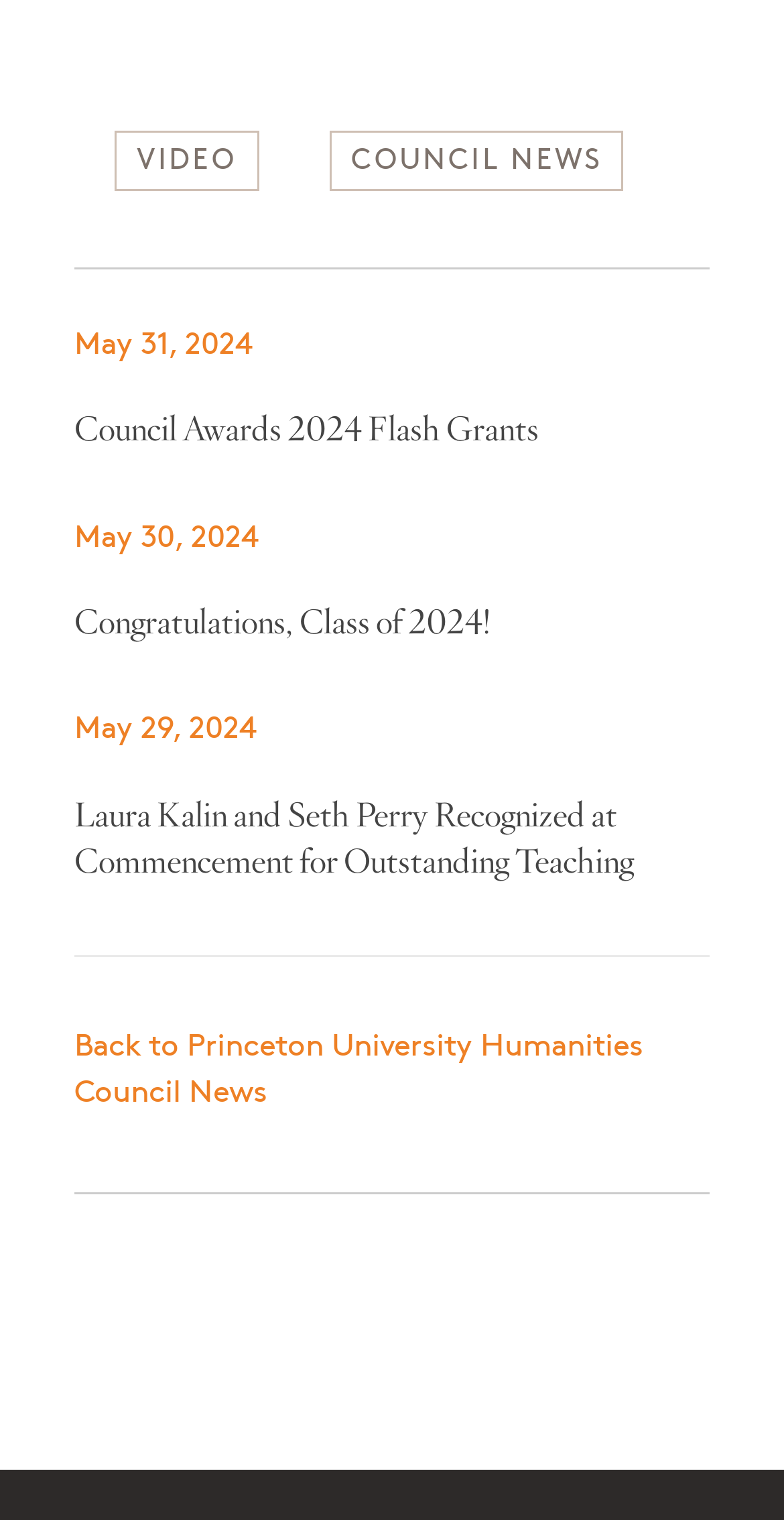Please give a short response to the question using one word or a phrase:
What is the date of the Council Awards 2024 Flash Grants?

May 31, 2024